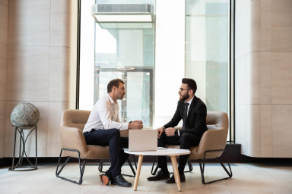Formulate a detailed description of the image content.

In a modern, well-lit office setting, two men engage in a focused conversation while seated in stylish, contemporary armchairs. The room’s large windows allow natural light to flood in, enhancing the professional atmosphere. One man, dressed in a crisp white shirt and dark pants, leans slightly forward, indicating interest and engagement. The other man, in a smart black suit and tie, listens intently, suggesting a collaborative discussion. A small white table separates them, featuring a laptop that hints at the business context of their meeting. In the background, a decorative globe adds an element of sophistication to the space, highlighting a global perspective in their dialogue about strategies or challenges in business. This scene reflects the dynamics of sales coaching, emphasizing the importance of personal interaction in navigating client relations and pricing discussions.